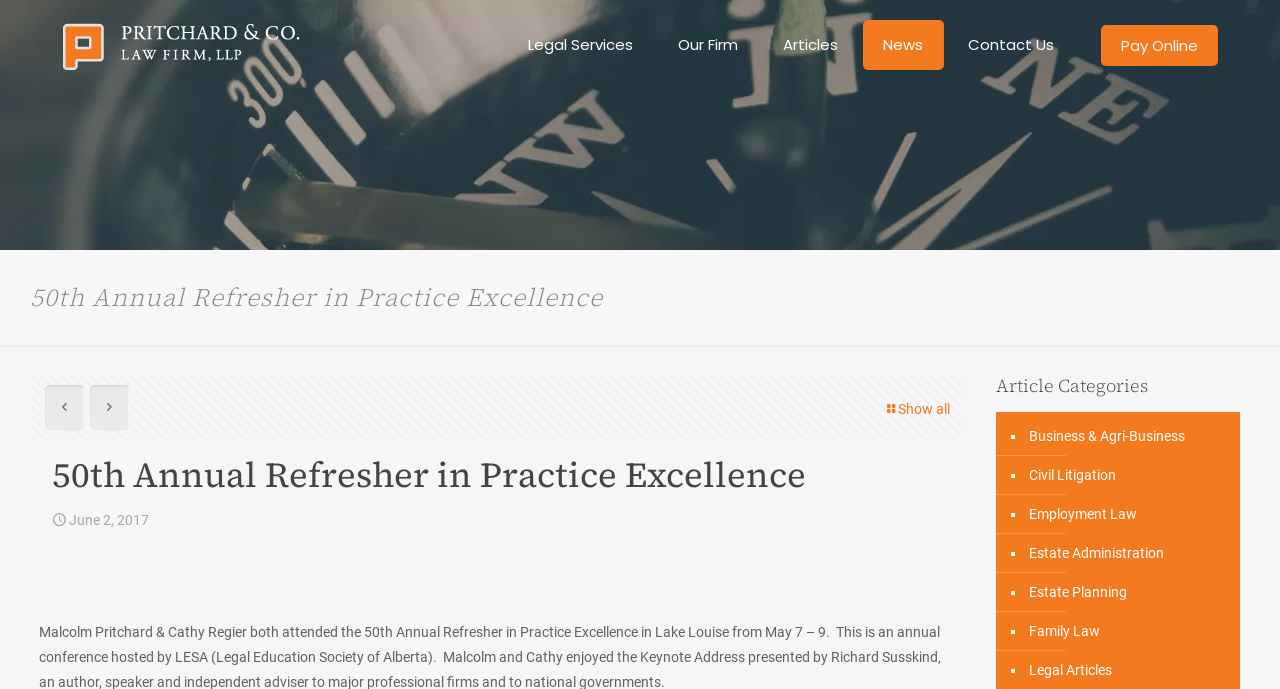Provide your answer in one word or a succinct phrase for the question: 
What is the date of the article?

June 2, 2017